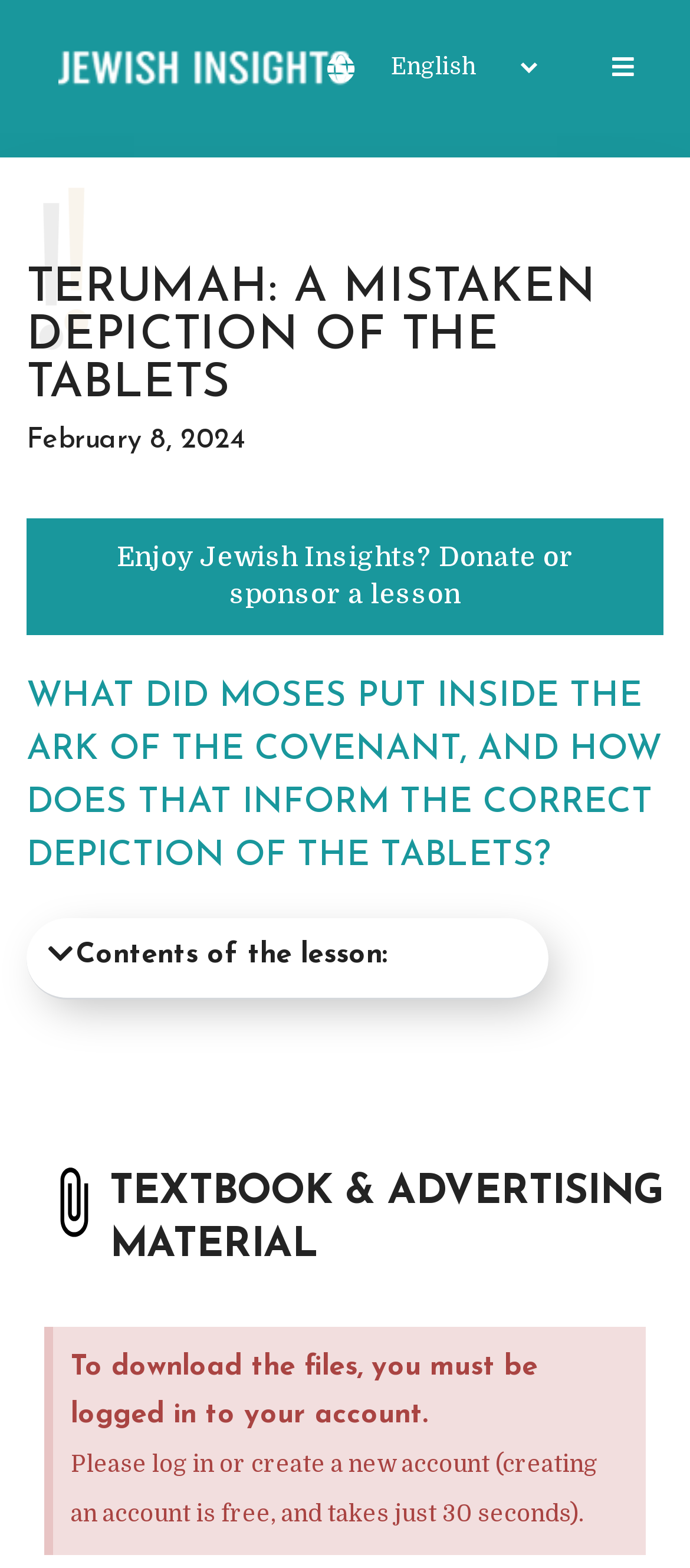Calculate the bounding box coordinates of the UI element given the description: "alt="Jewish Insights"".

[0.085, 0.026, 0.585, 0.048]